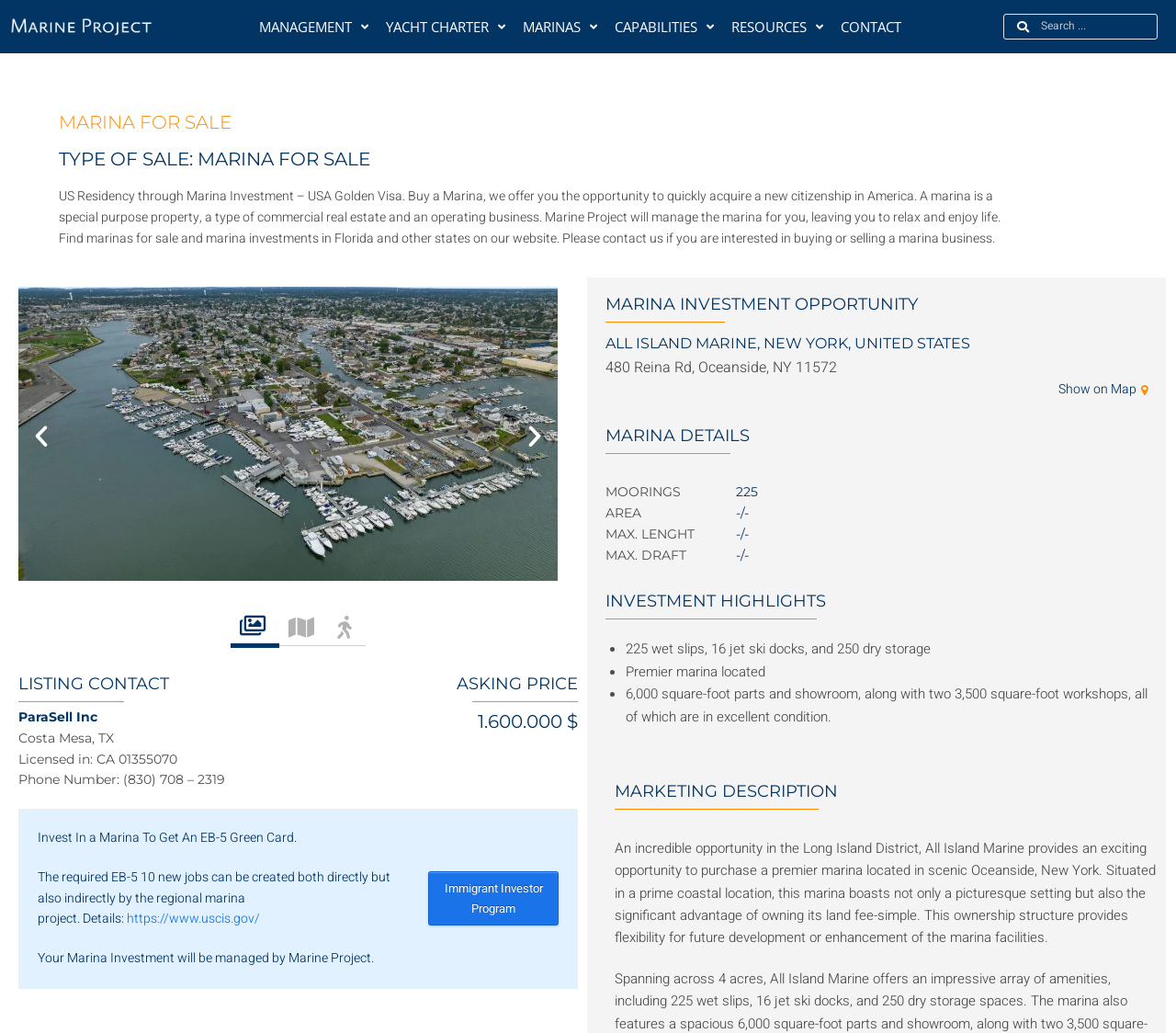Please find the bounding box coordinates of the element that you should click to achieve the following instruction: "Click on MANAGEMENT". The coordinates should be presented as four float numbers between 0 and 1: [left, top, right, bottom].

[0.221, 0.015, 0.299, 0.037]